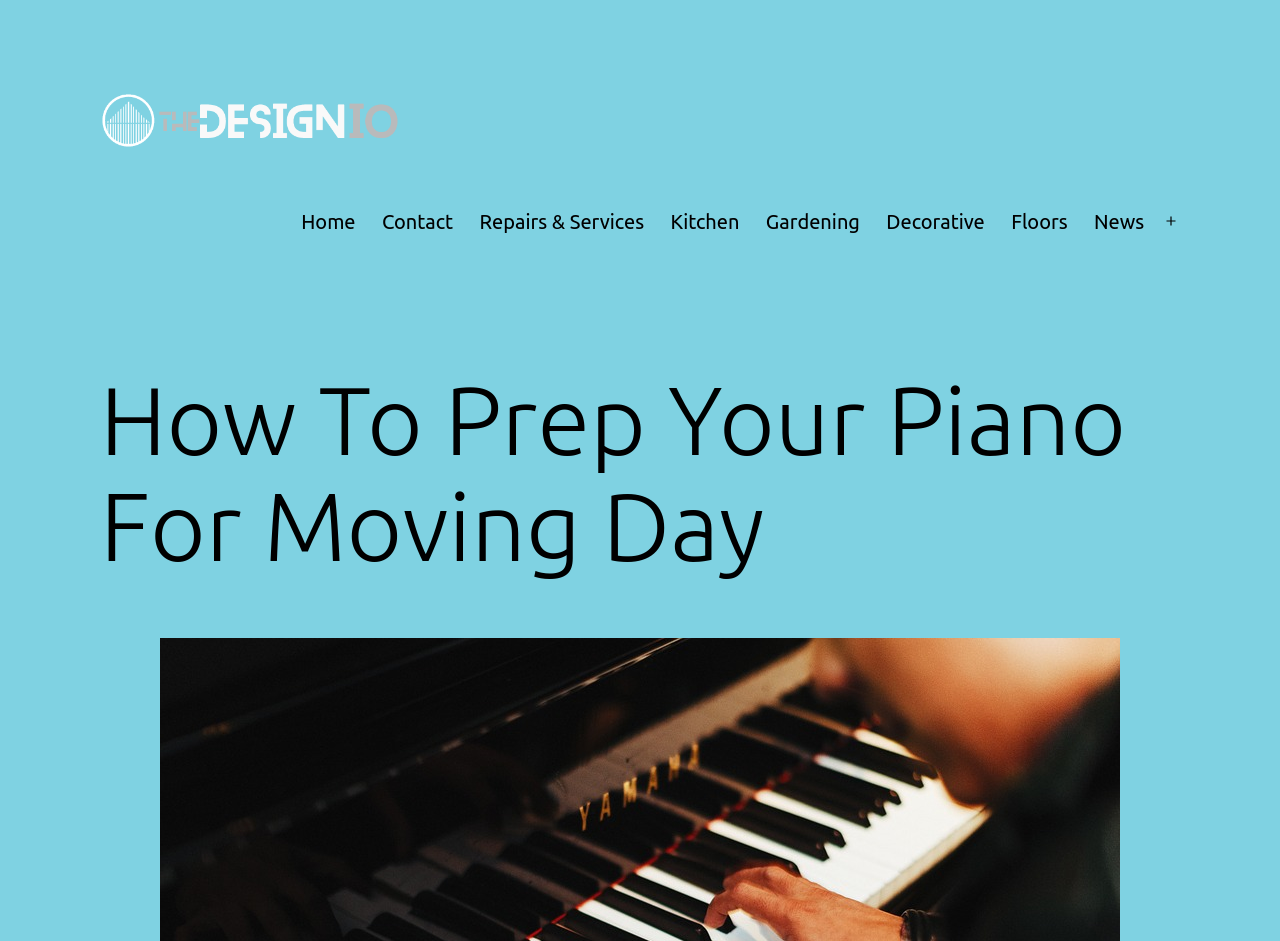Provide the bounding box coordinates of the HTML element this sentence describes: "Repairs & Services".

[0.364, 0.209, 0.514, 0.262]